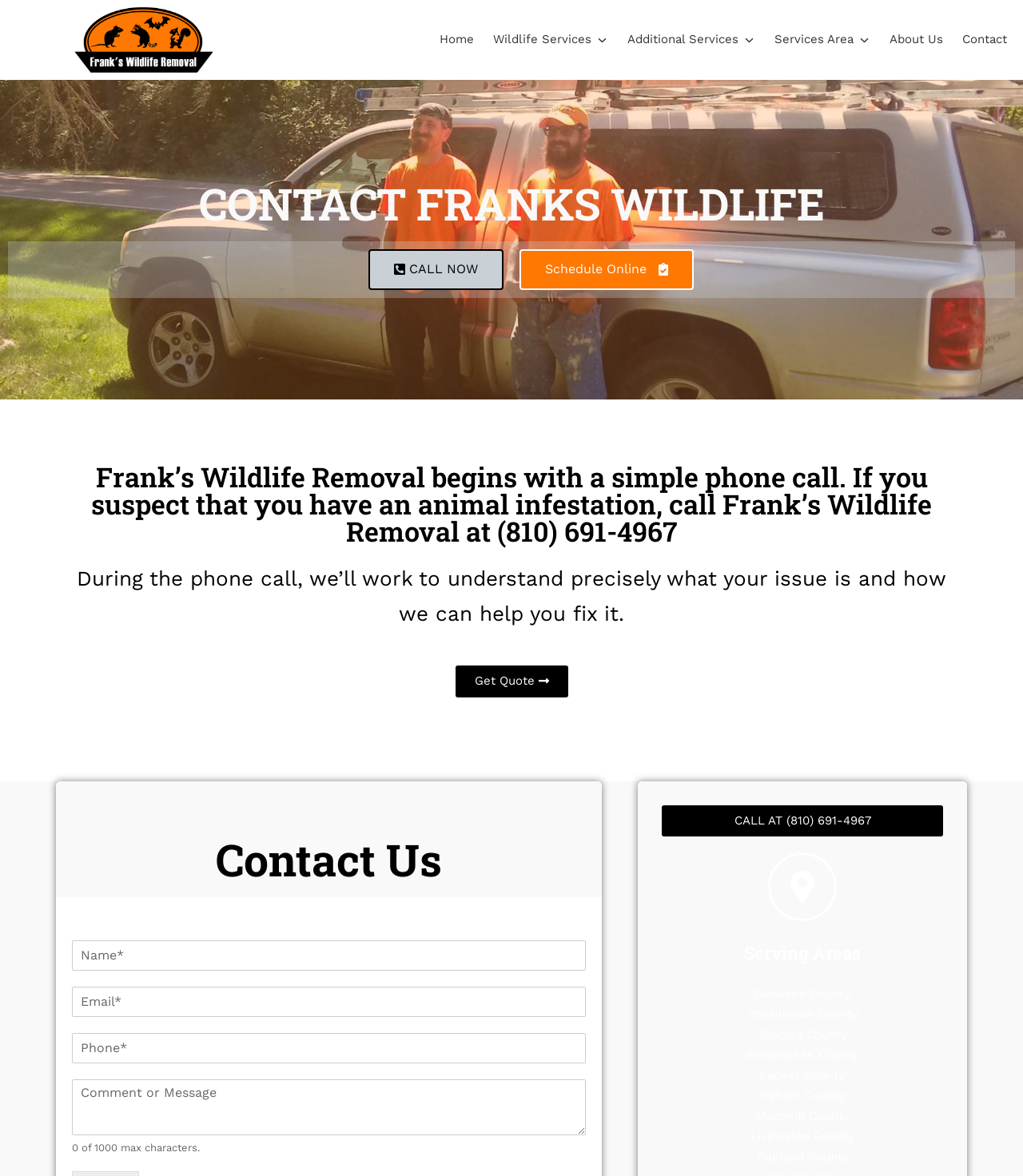Please identify the bounding box coordinates of where to click in order to follow the instruction: "Click on the 'Schedule Online' link".

[0.508, 0.212, 0.678, 0.247]